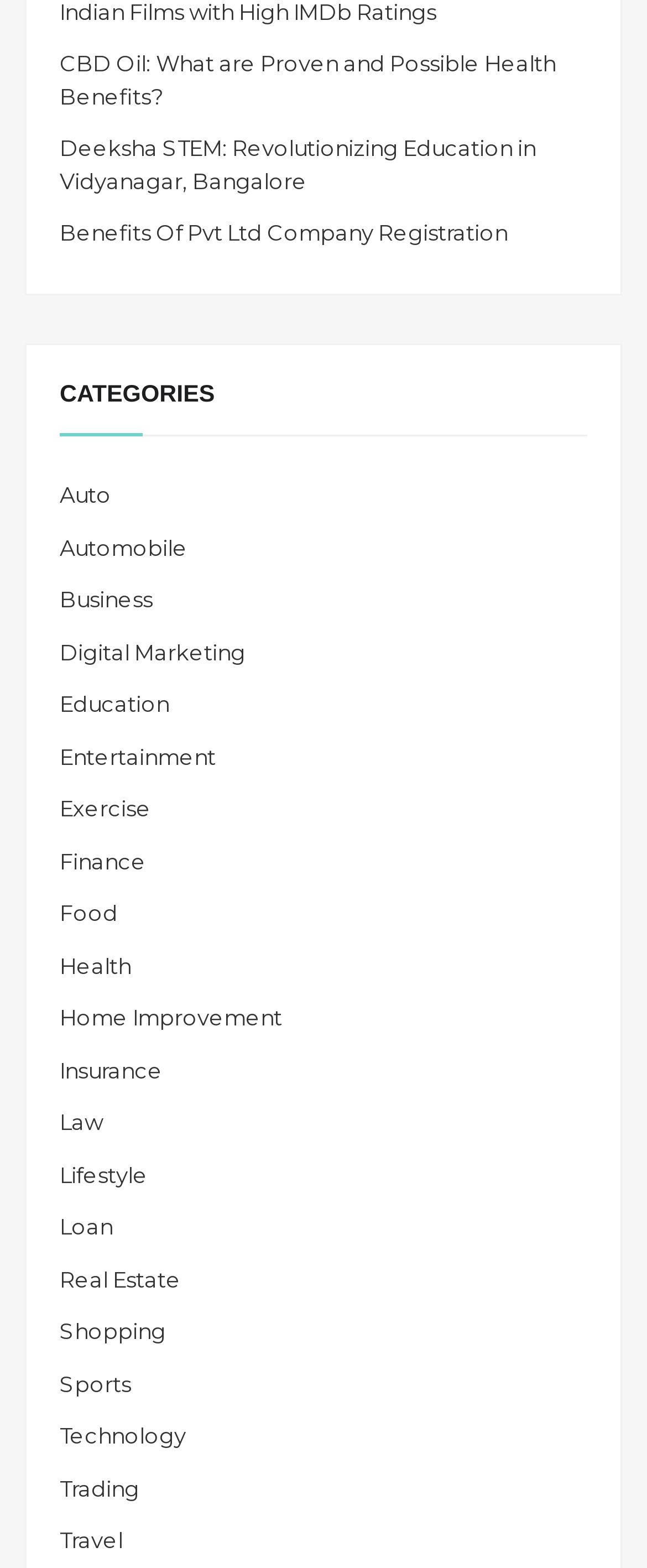Please give a succinct answer to the question in one word or phrase:
How many articles are listed at the top of the webpage?

3